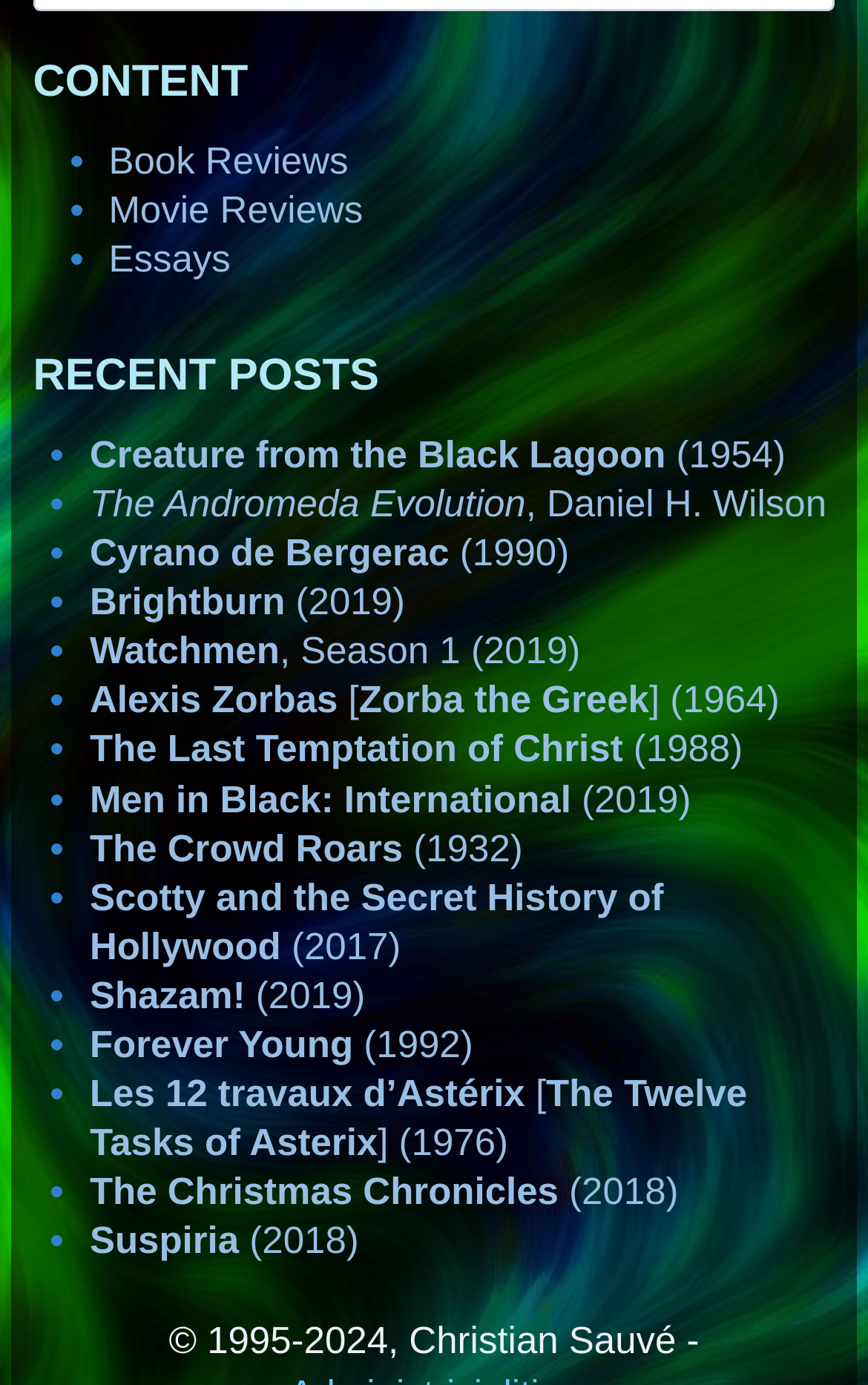Who is the copyright holder of the website?
Please provide a detailed answer to the question.

The static text at the bottom of the page reads '© 1995-2024, Christian Sauvé -', indicating that Christian Sauvé is the copyright holder of the website.